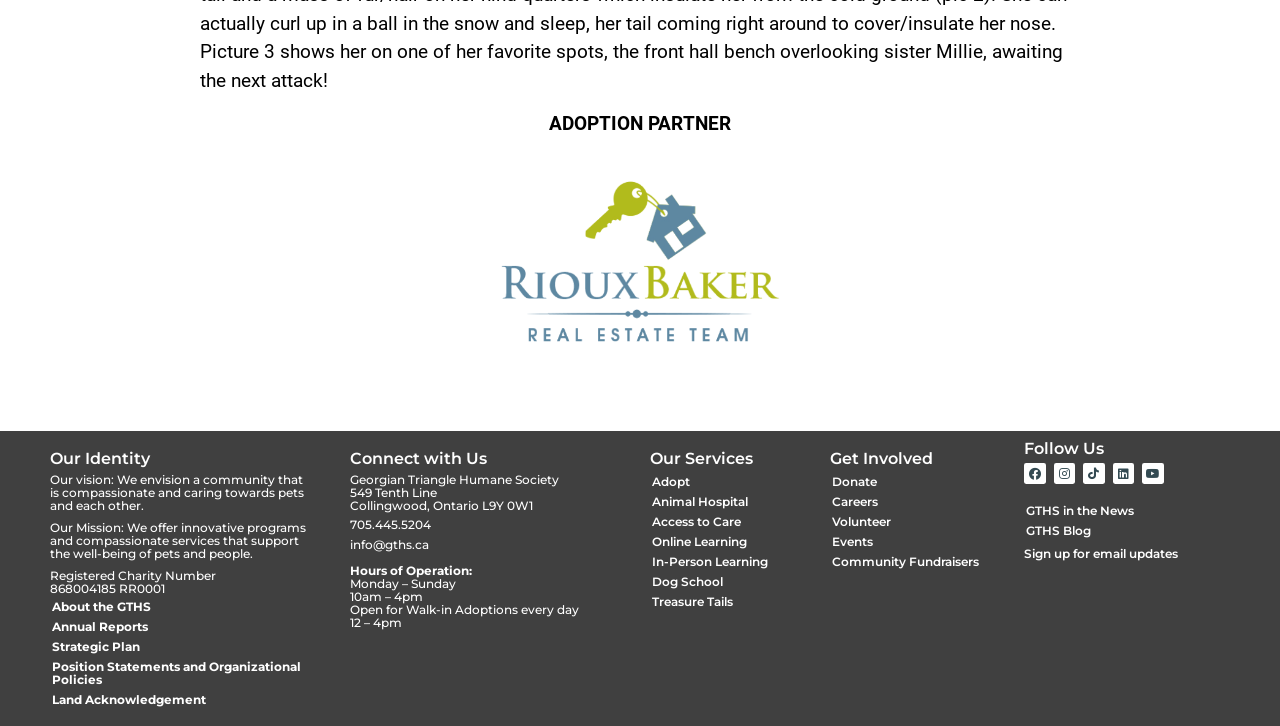What are the hours of operation for the Georgian Triangle Humane Society?
Give a detailed explanation using the information visible in the image.

The webpage states that the Georgian Triangle Humane Society is open from 10am to 4pm, Monday through Sunday. Additionally, it is open for walk-in adoptions every day from 12pm to 4pm. This information can be found under the 'Connect with Us' section of the webpage.